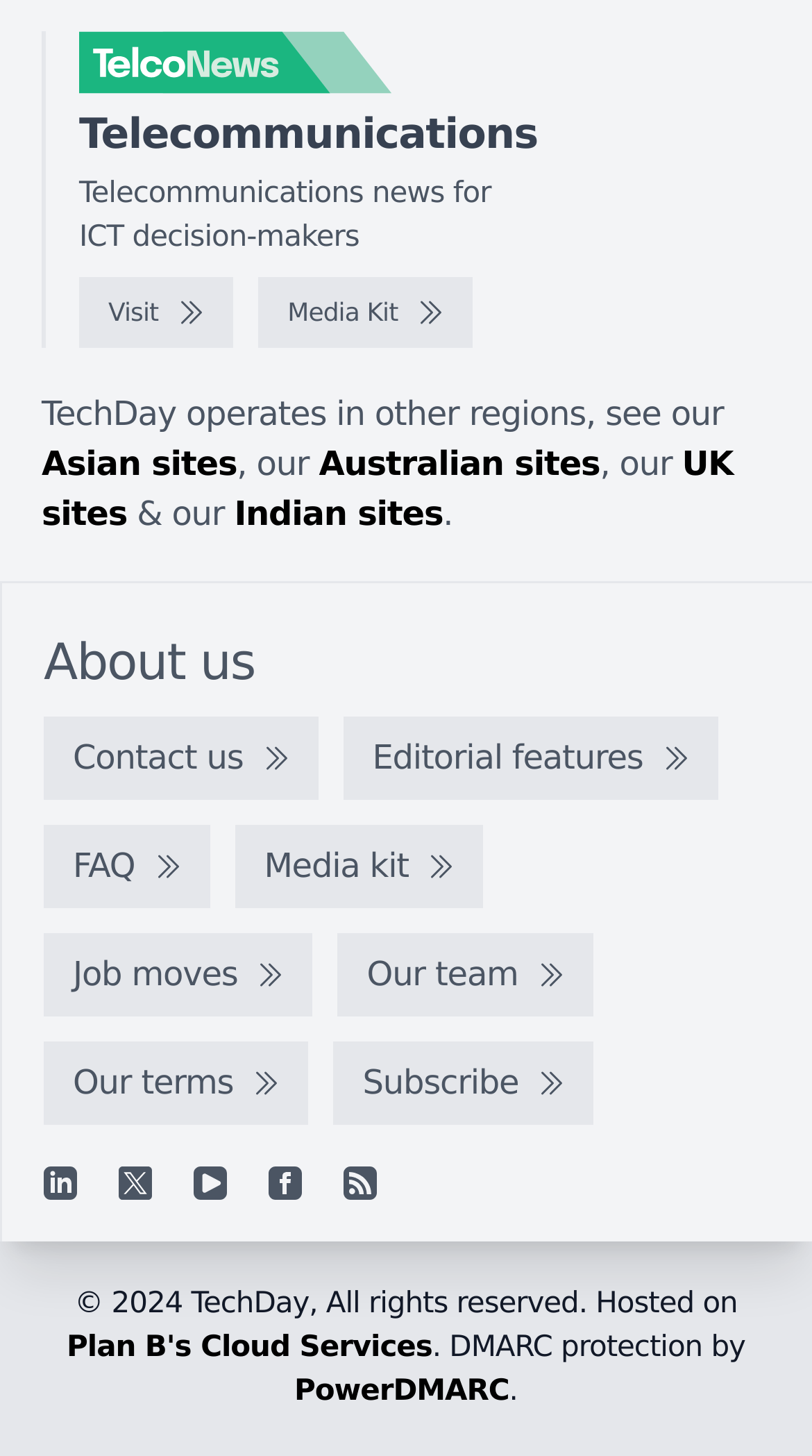Find and specify the bounding box coordinates that correspond to the clickable region for the instruction: "Follow TechDay on LinkedIn".

[0.054, 0.801, 0.095, 0.824]